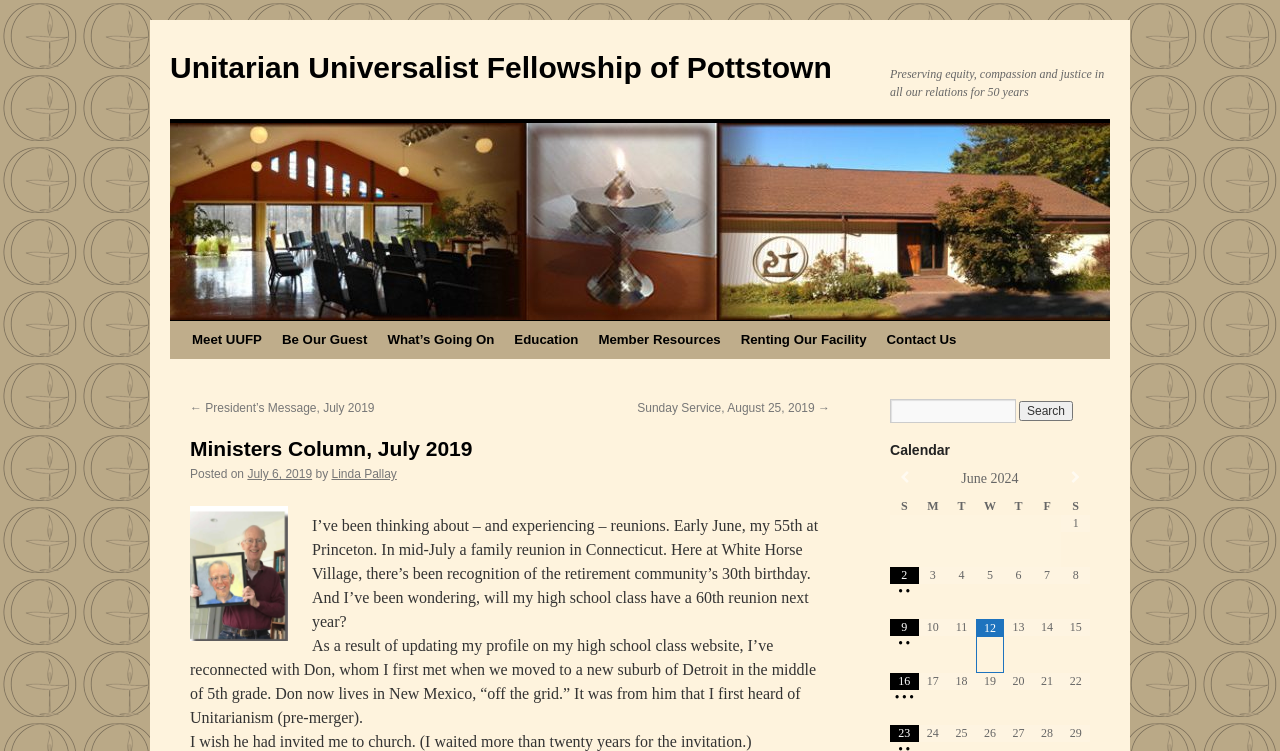Give the bounding box coordinates for this UI element: "title="Previous Month"". The coordinates should be four float numbers between 0 and 1, arranged as [left, top, right, bottom].

[0.695, 0.626, 0.718, 0.646]